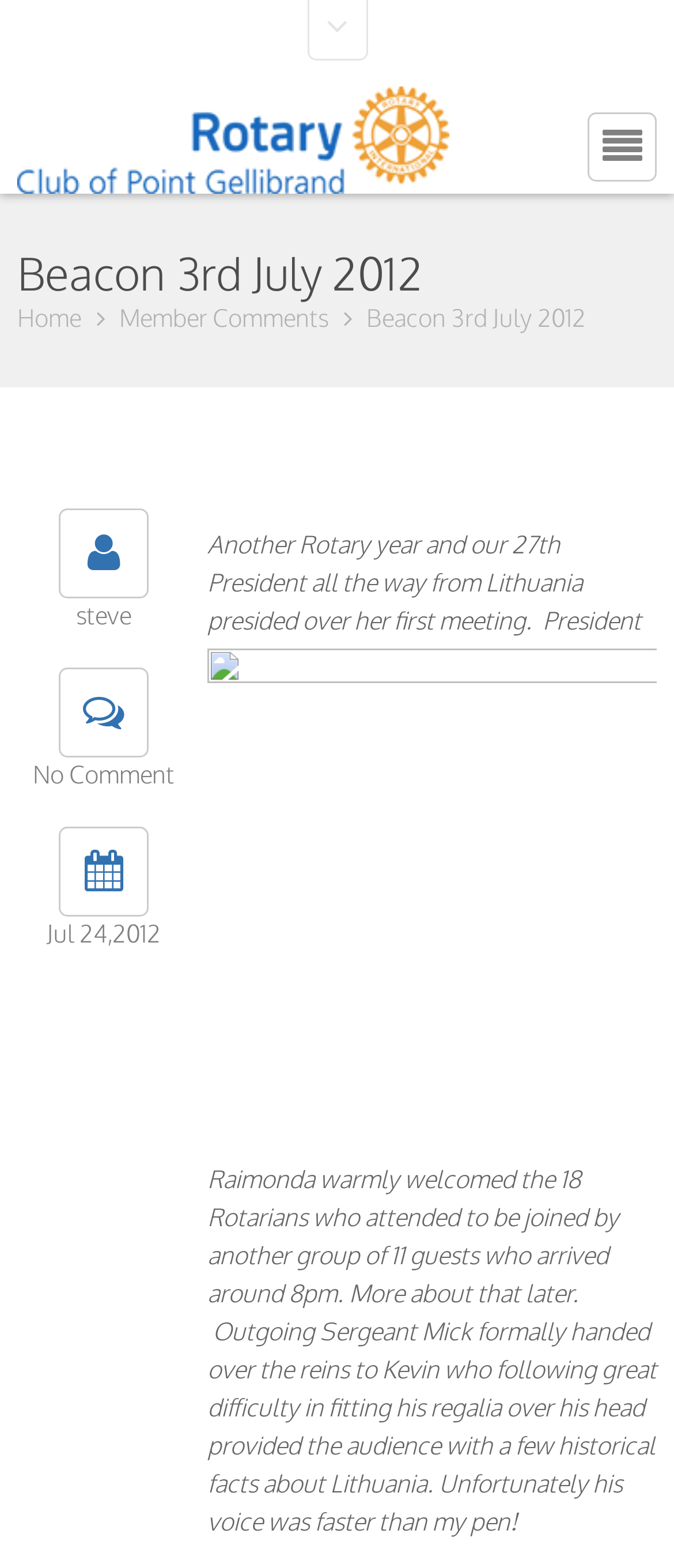Your task is to extract the text of the main heading from the webpage.

Beacon 3rd July 2012